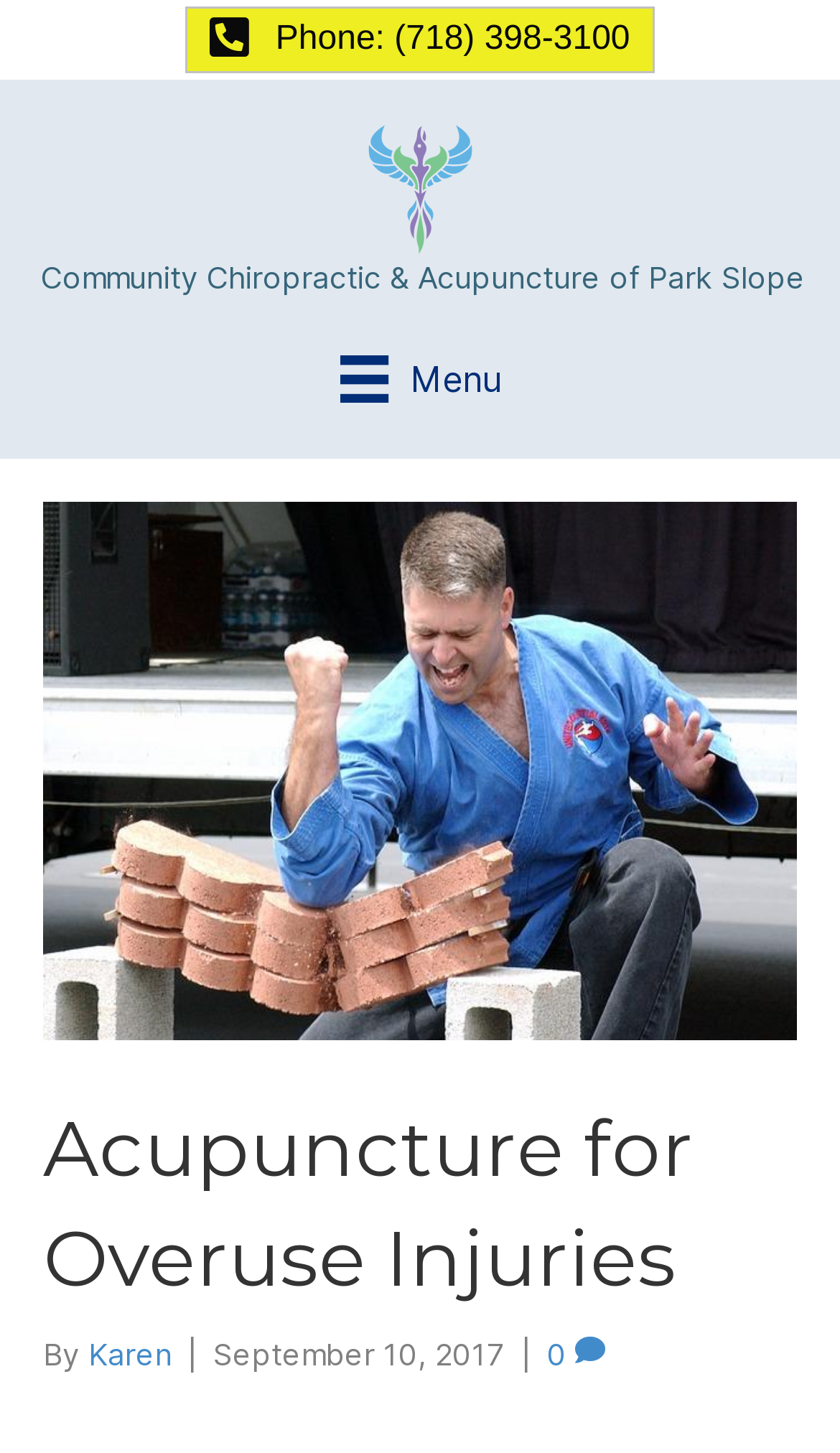Find the bounding box of the UI element described as follows: "0".

[0.651, 0.919, 0.721, 0.944]